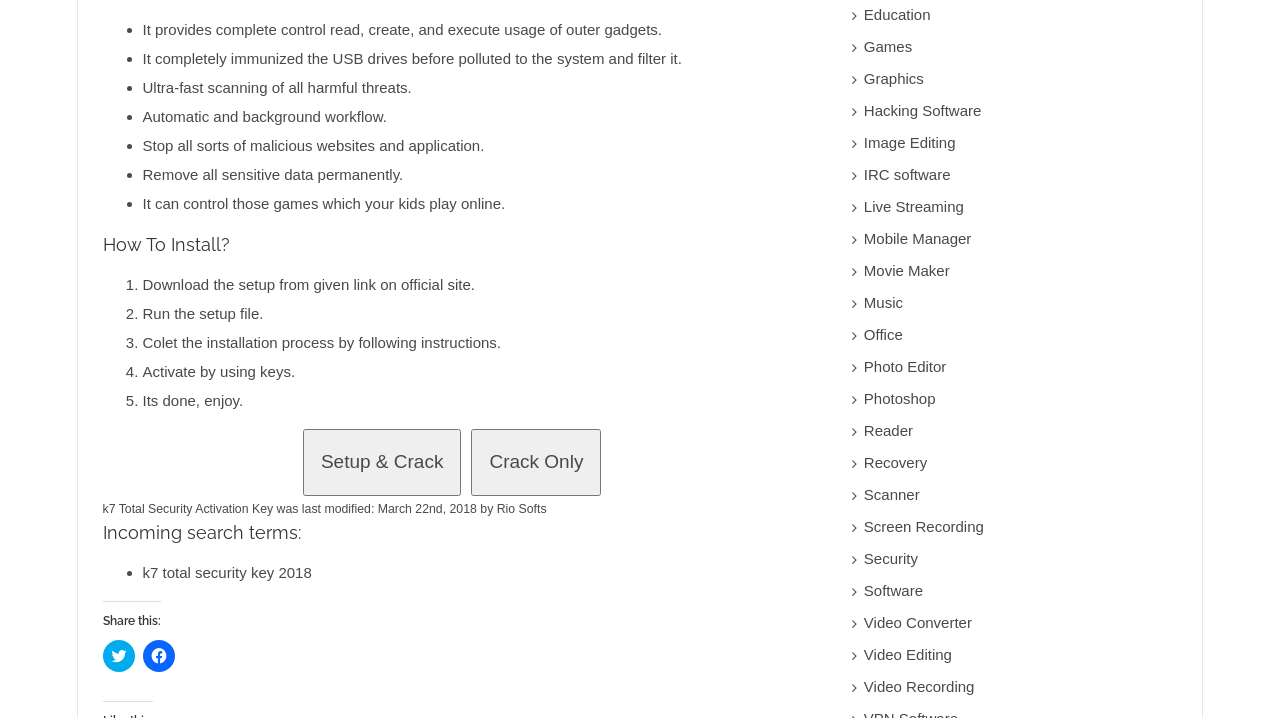Extract the bounding box coordinates for the HTML element that matches this description: "Setup & Crack". The coordinates should be four float numbers between 0 and 1, i.e., [left, top, right, bottom].

[0.237, 0.598, 0.36, 0.691]